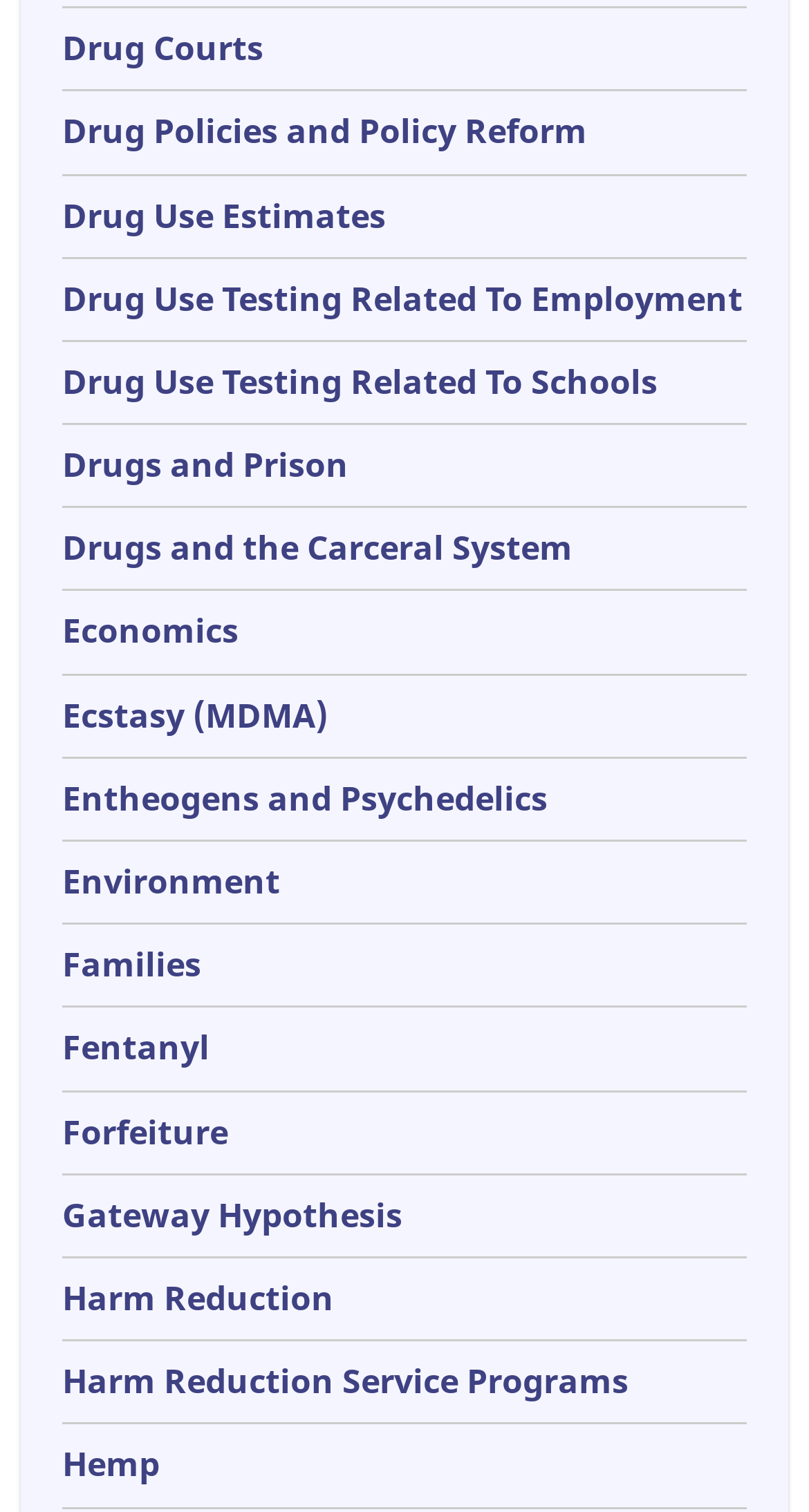Locate the bounding box coordinates of the clickable part needed for the task: "Learn about Fentanyl".

[0.077, 0.678, 0.259, 0.708]